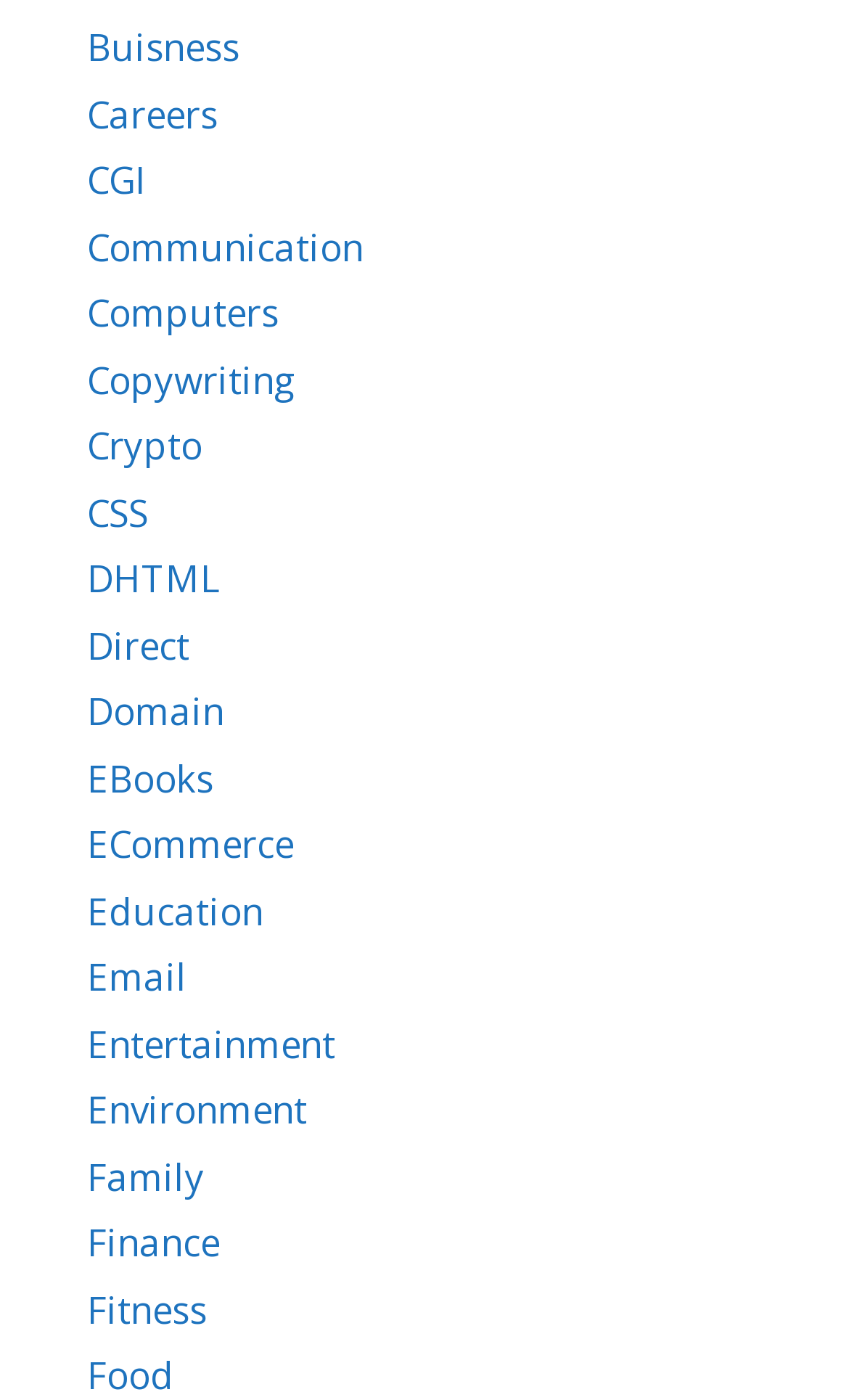Kindly respond to the following question with a single word or a brief phrase: 
Is there a category for 'Health'?

No